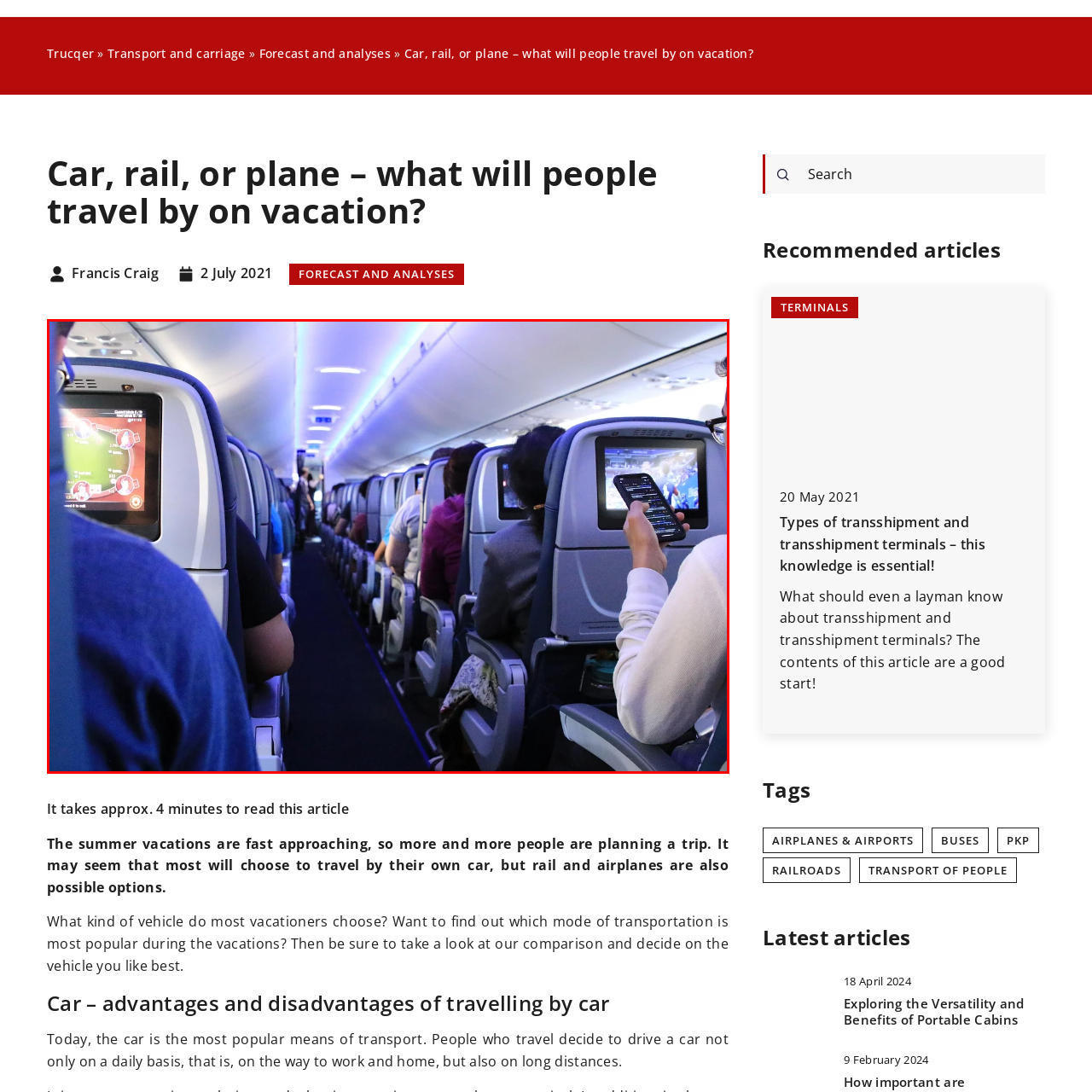Concentrate on the image inside the red border and answer the question in one word or phrase: 
What is the passenger on the left using?

In-flight entertainment system